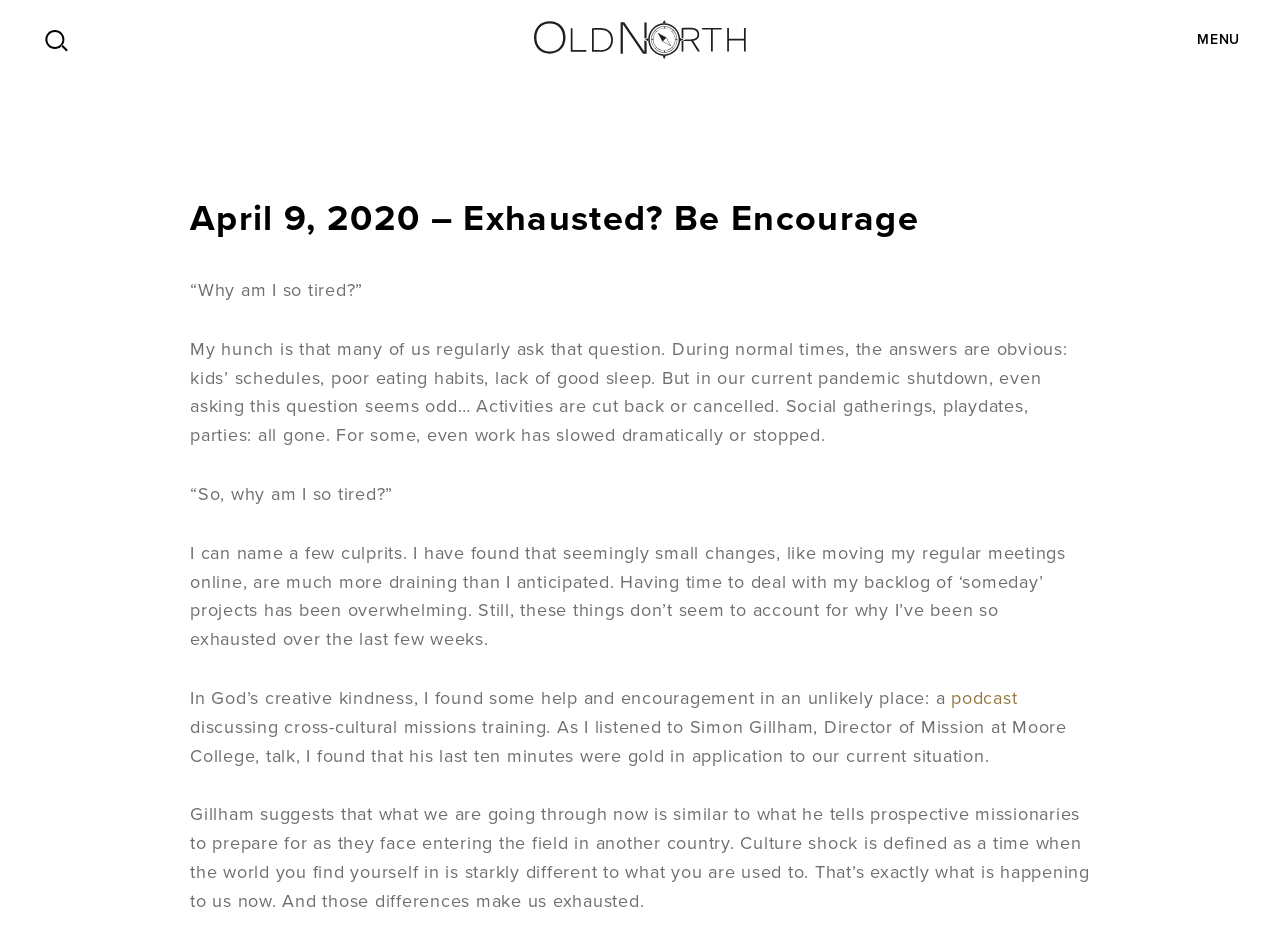What is the topic of the article?
Using the image, provide a detailed and thorough answer to the question.

The topic of the article can be inferred from the static text elements, specifically the ones with bounding box coordinates [0.148, 0.297, 0.284, 0.324] and [0.148, 0.36, 0.834, 0.48], which mention being tired and the pandemic shutdown.